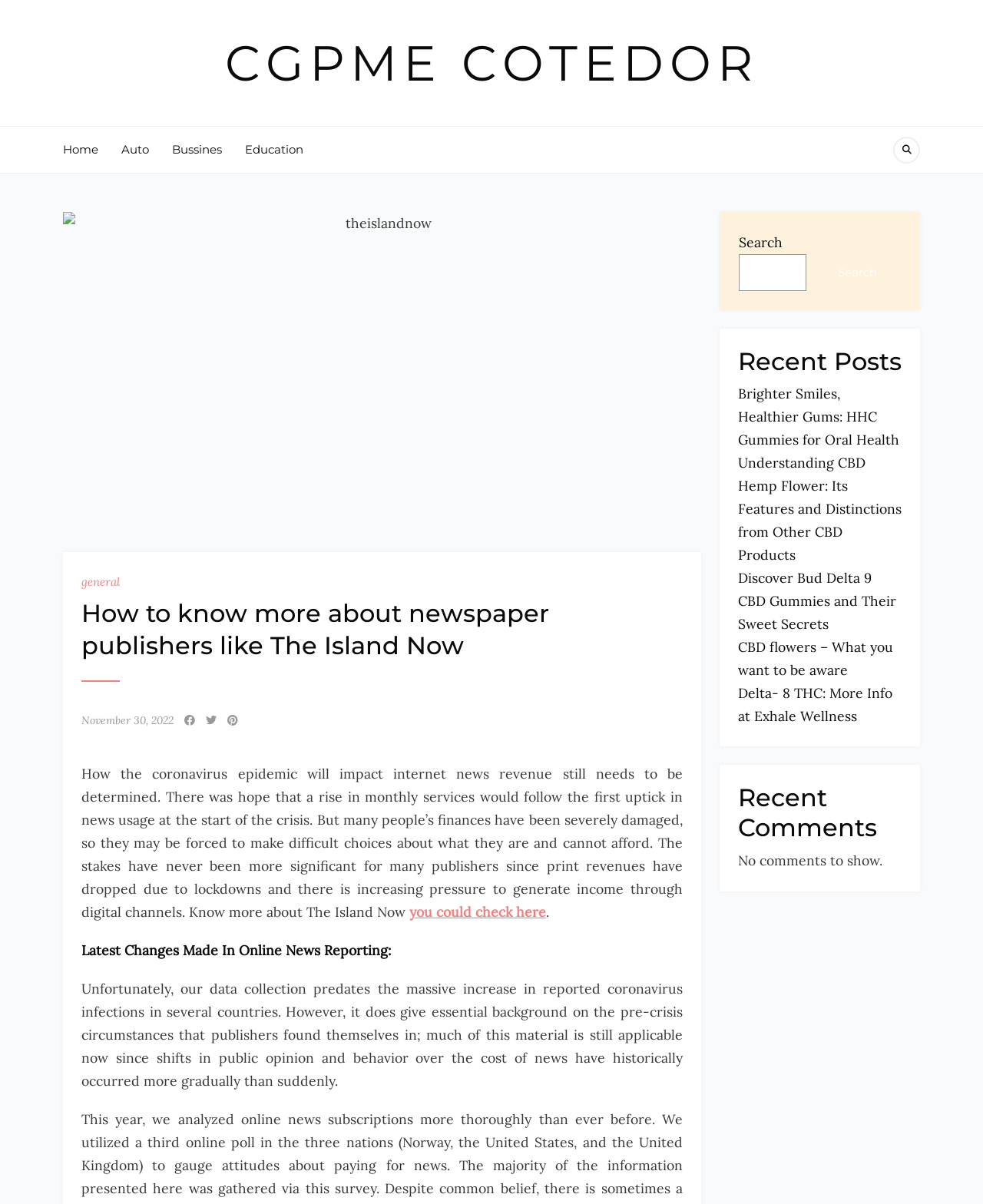What type of posts are listed under 'Recent Posts'?
Using the picture, provide a one-word or short phrase answer.

Health-related articles